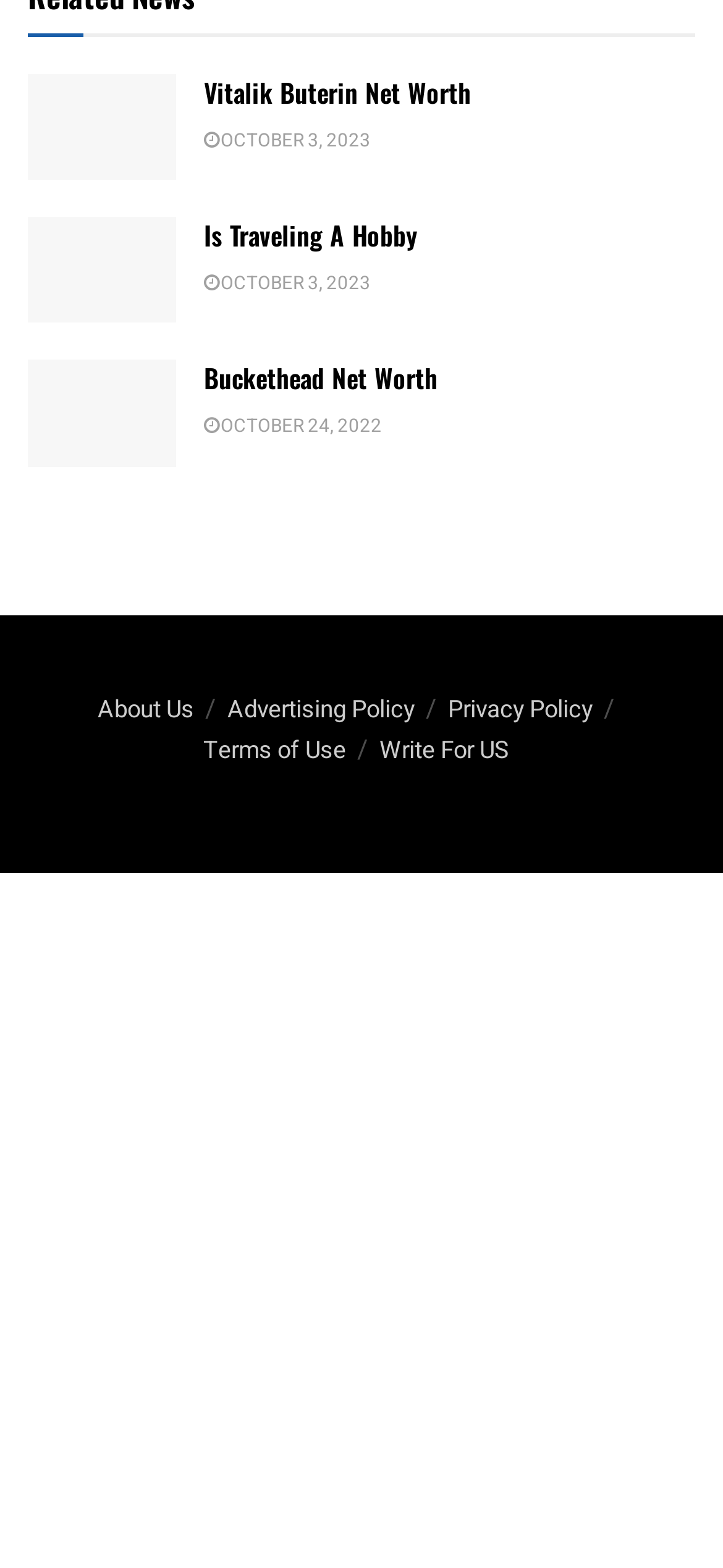Identify the bounding box coordinates of the region that should be clicked to execute the following instruction: "Check Buckethead Net Worth".

[0.282, 0.229, 0.605, 0.254]